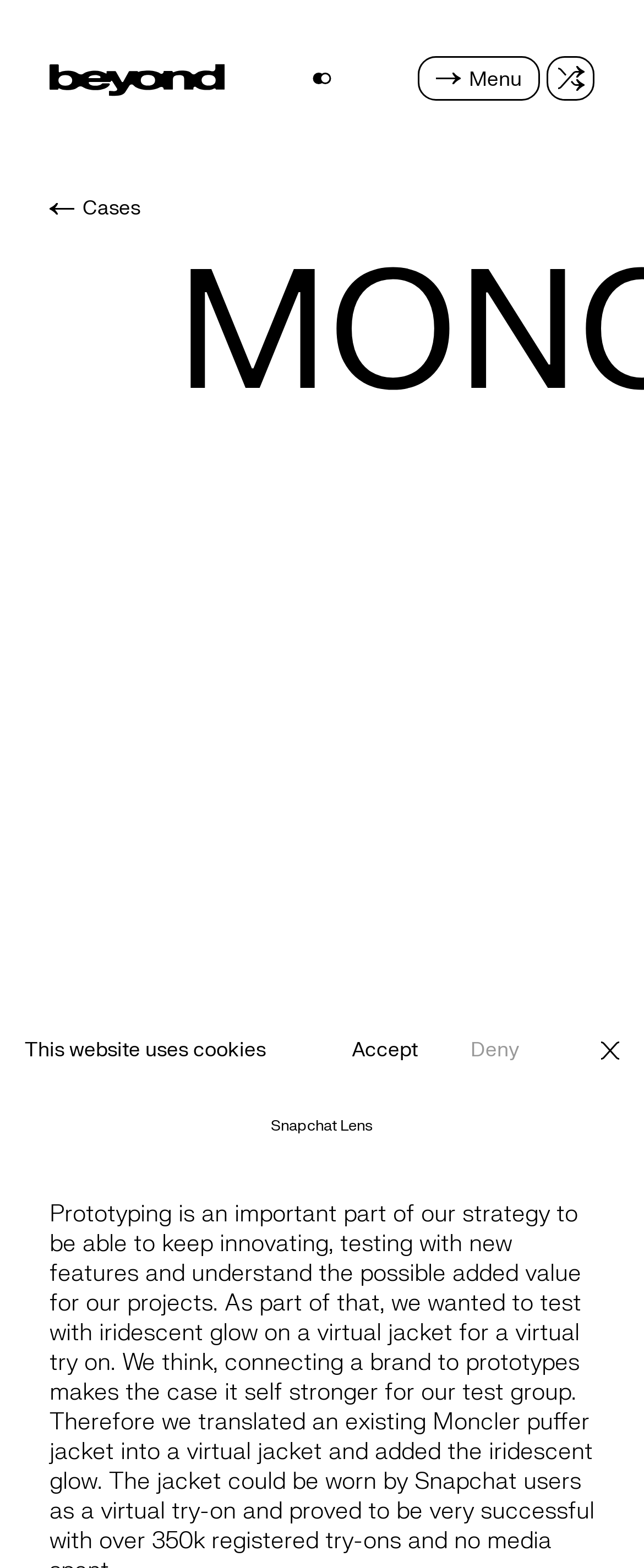Give a short answer to this question using one word or a phrase:
What is the purpose of the 'Accept' and 'Deny' buttons?

Cookie consent